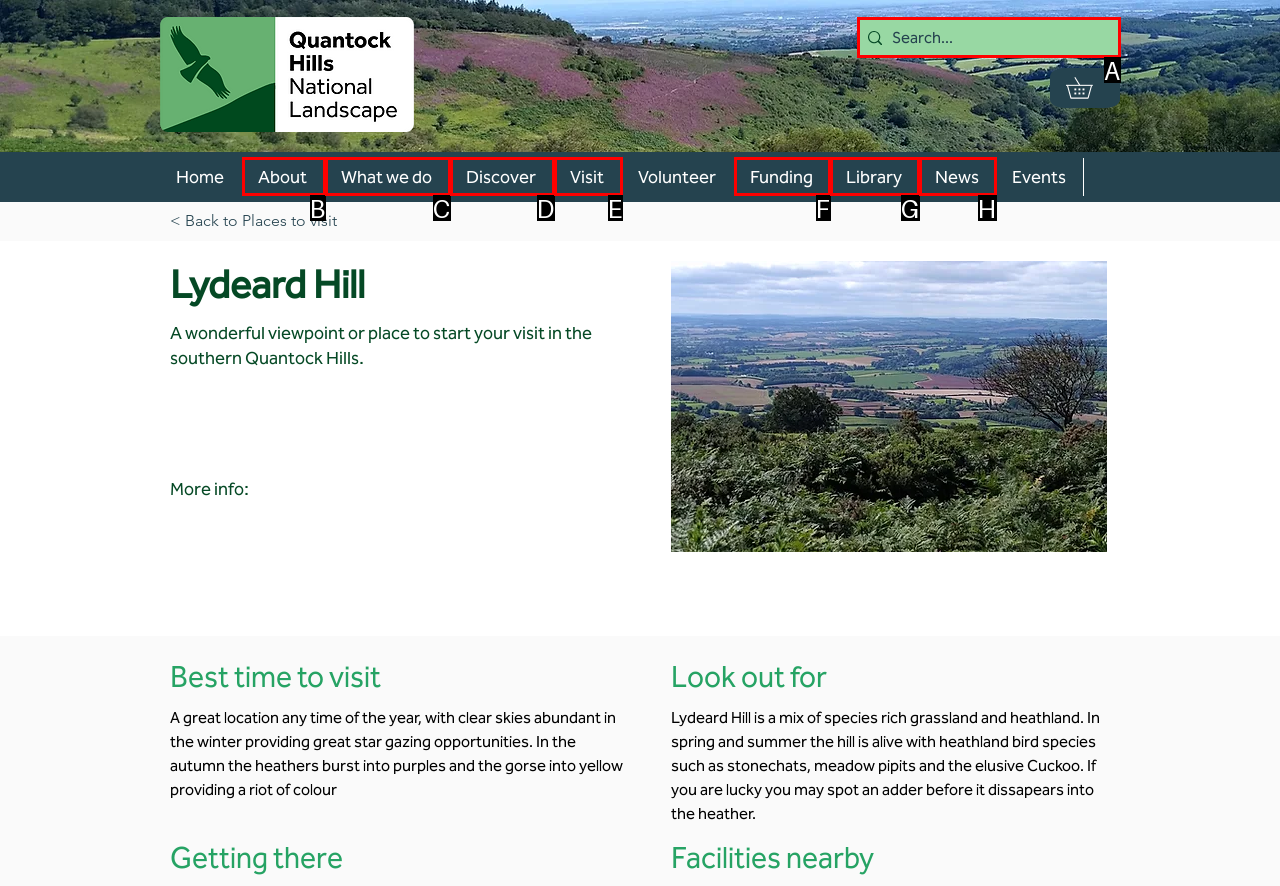Specify which UI element should be clicked to accomplish the task: Search for something. Answer with the letter of the correct choice.

A